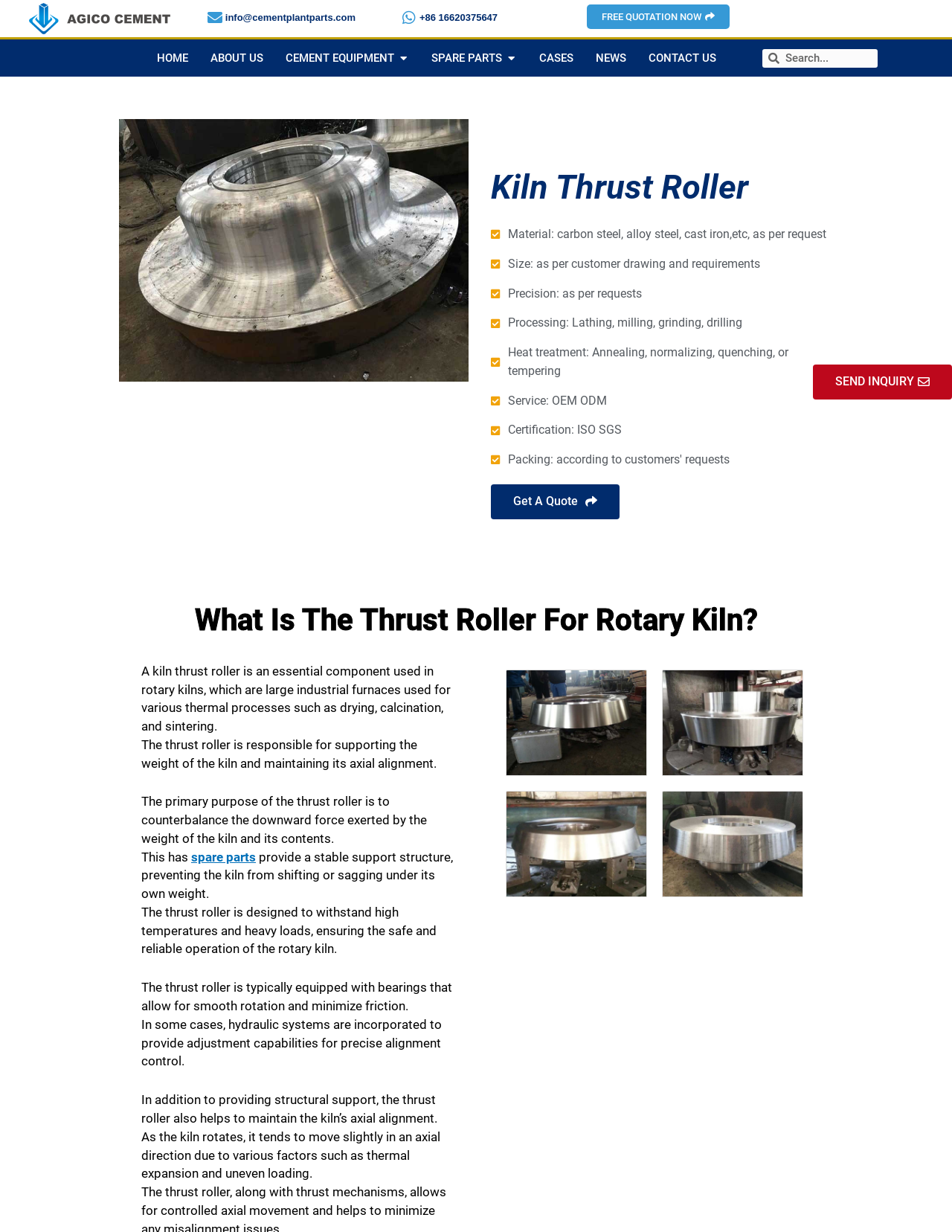Answer the following query concisely with a single word or phrase:
What is the role of the thrust roller in maintaining the kiln's axial alignment?

Prevent shifting or sagging